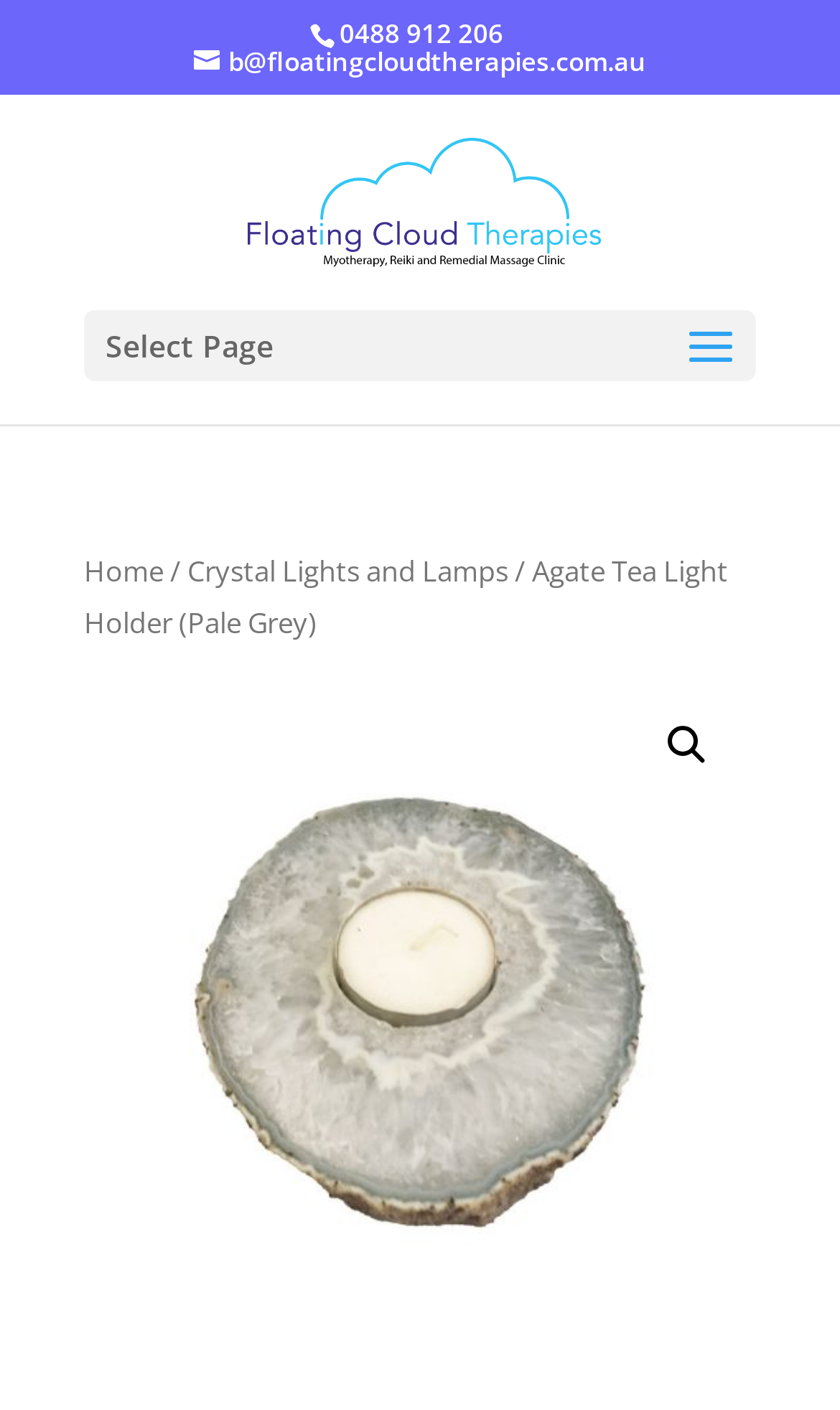What is the company name?
From the details in the image, provide a complete and detailed answer to the question.

By looking at the link with the text 'Floating Cloud Therapies', I can see that it is the company name. This is also confirmed by the image with the same text.